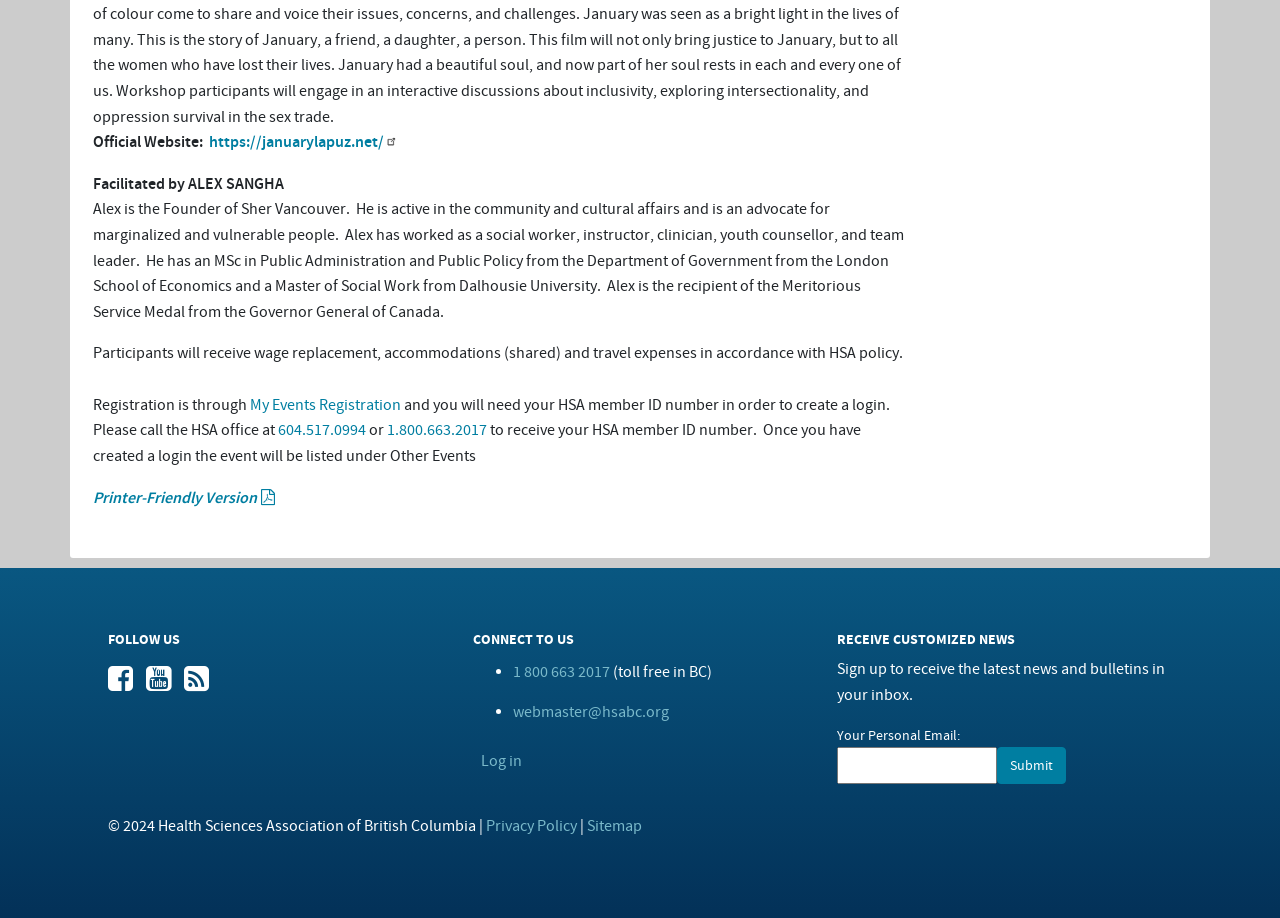How can participants receive wage replacement and travel expenses?
Look at the image and respond with a single word or a short phrase.

According to HSA policy